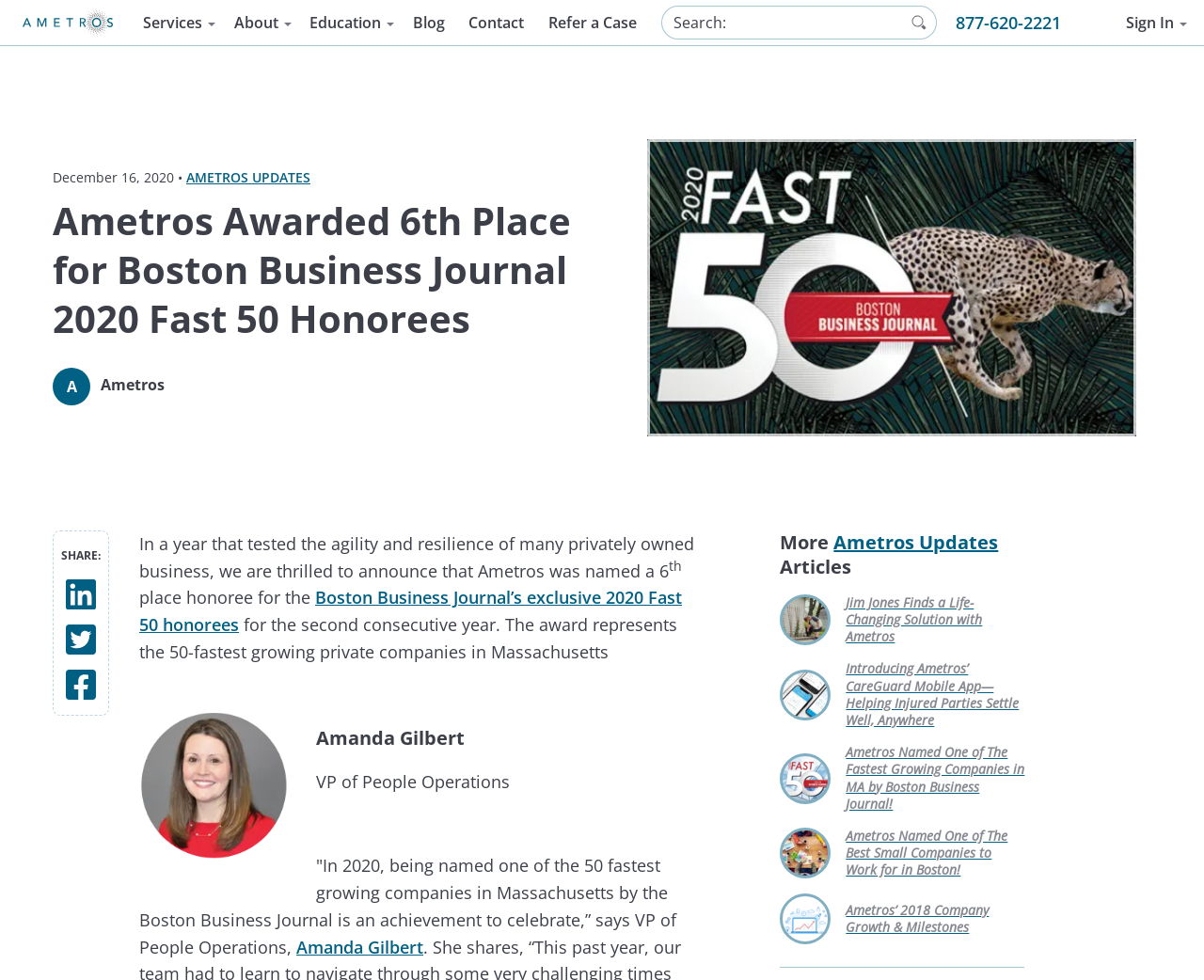Determine the bounding box coordinates for the UI element matching this description: "Ametros Updates".

[0.155, 0.171, 0.258, 0.19]